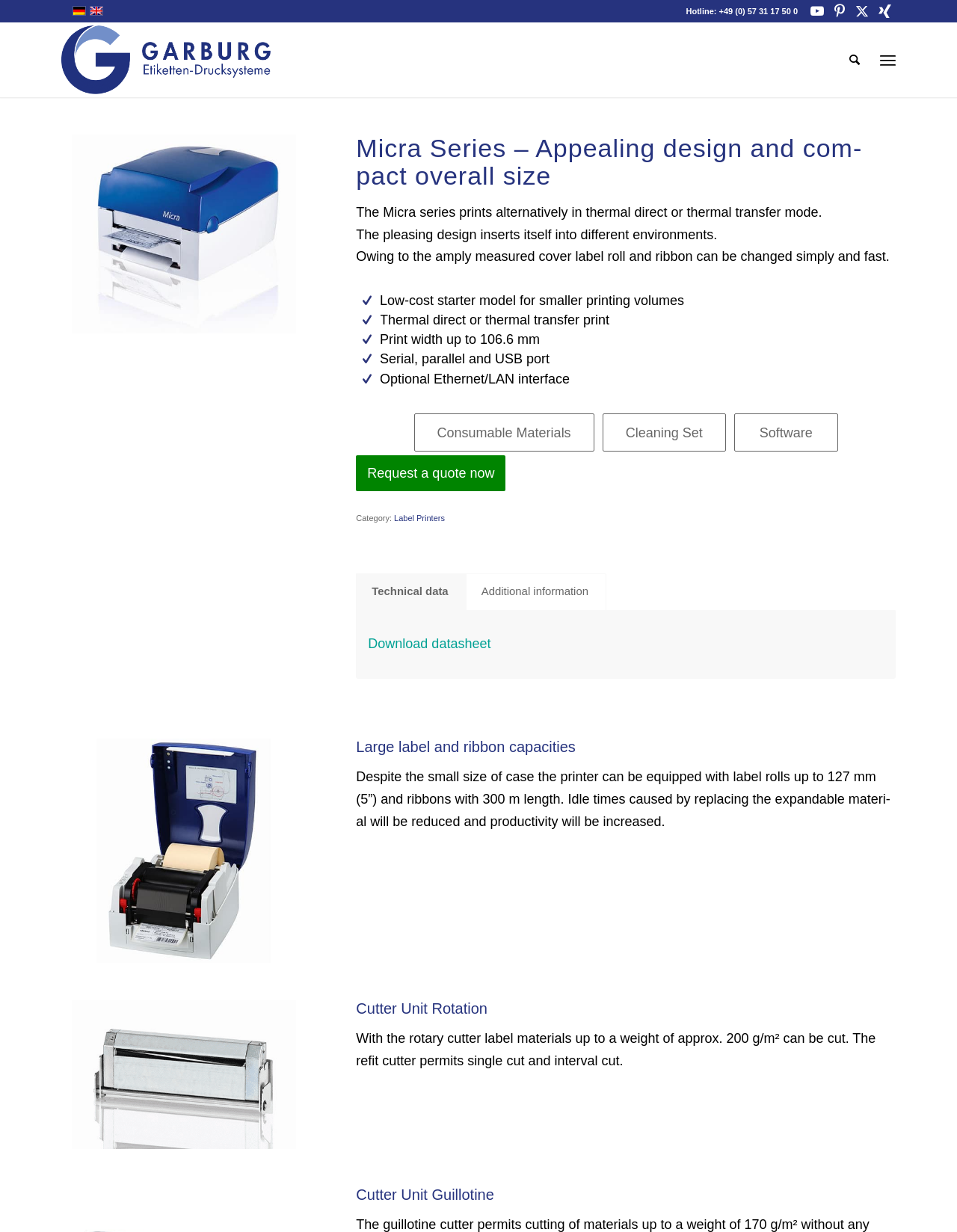Write an elaborate caption that captures the essence of the webpage.

The webpage is about the Micra series of label printers from Garburg Etiketten. At the top, there are social media links to YouTube, Pinterest, X, and Xing, followed by language selection options for Deutsch and English. Below that, there is a hotline number and a logo of Garburg Etiketten. 

On the left side, there is a menu with a search function and a menu item. Above the main content, there is a heading that reads "Micra Series – Appealing design and compact overall size." 

The main content is divided into several sections. The first section describes the Micra series, stating that it can print alternatively in thermal direct or thermal transfer mode. It also mentions the pleasing design and the ability to change the ribbon and label roll easily. 

Below that, there are four articles with headings that describe the features of the Micra series, including low-cost starter models, thermal direct or thermal transfer printing, print width up to 106.6 mm, and serial, parallel, and USB ports. 

Further down, there are links to consumable materials, cleaning sets, and software. A button to request a quote is also present. 

The webpage also has a category section with a link to label printers. Below that, there is a tab list with two tabs: technical data and additional information. The technical data tab is not selected by default, and it contains a link to download a datasheet. 

There are several images on the webpage, including one of the Micra Etikettendrucker, one of the printer with the label roll and ribbon, and one of the cutter unit rotation. 

The webpage also describes the large label and ribbon capacities of the Micra series, stating that it can be equipped with label rolls up to 127 mm and ribbons with 300 m length. It also mentions the cutter unit rotation, which can cut label materials up to a weight of approx. 200 g/m². Finally, there is a section about the cutter unit guillotine.